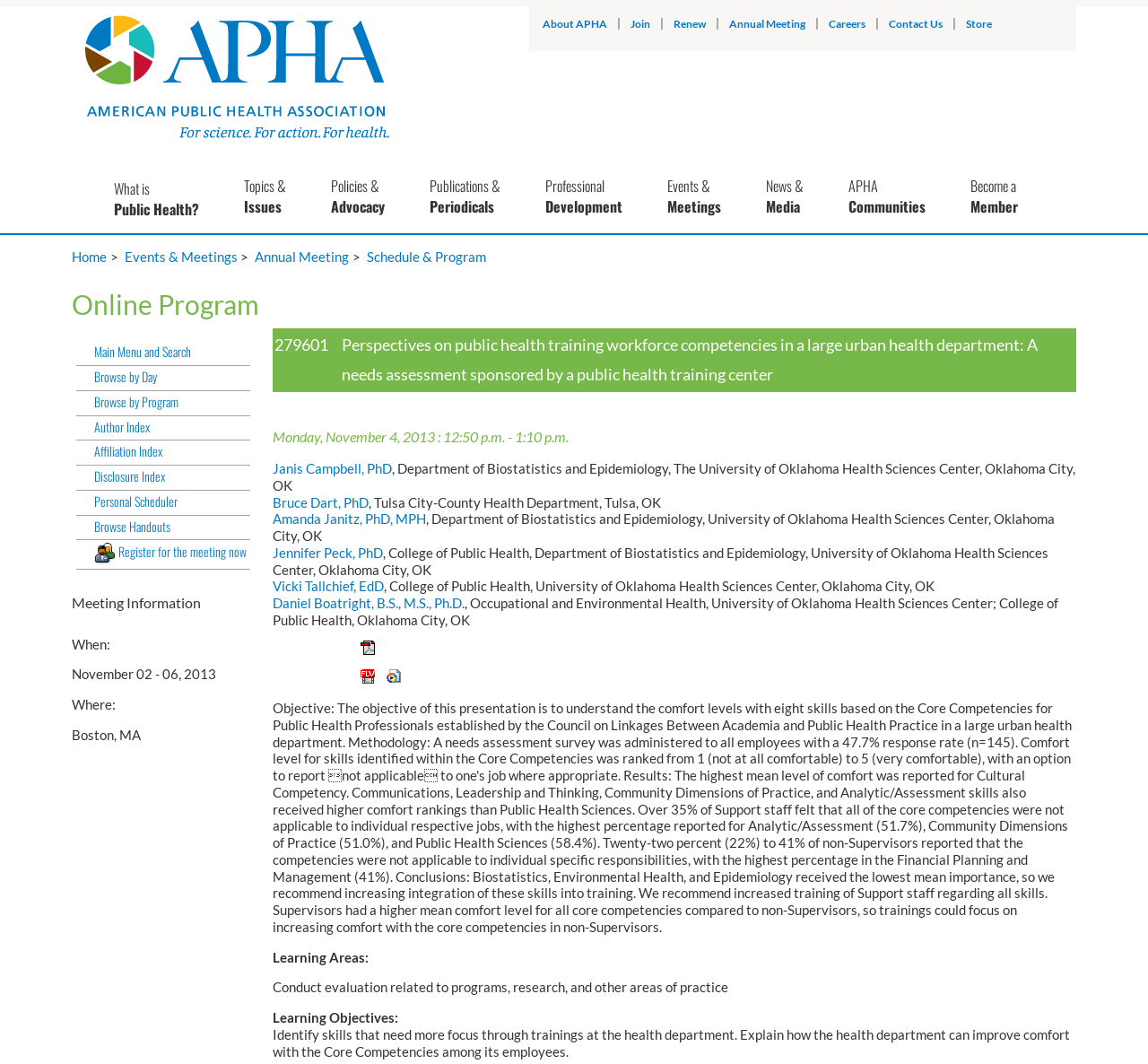Please analyze the image and provide a thorough answer to the question:
What is the location of the event?

I found the answer by looking at the 'Meeting Information' section, which lists the location of the event as Boston, MA.